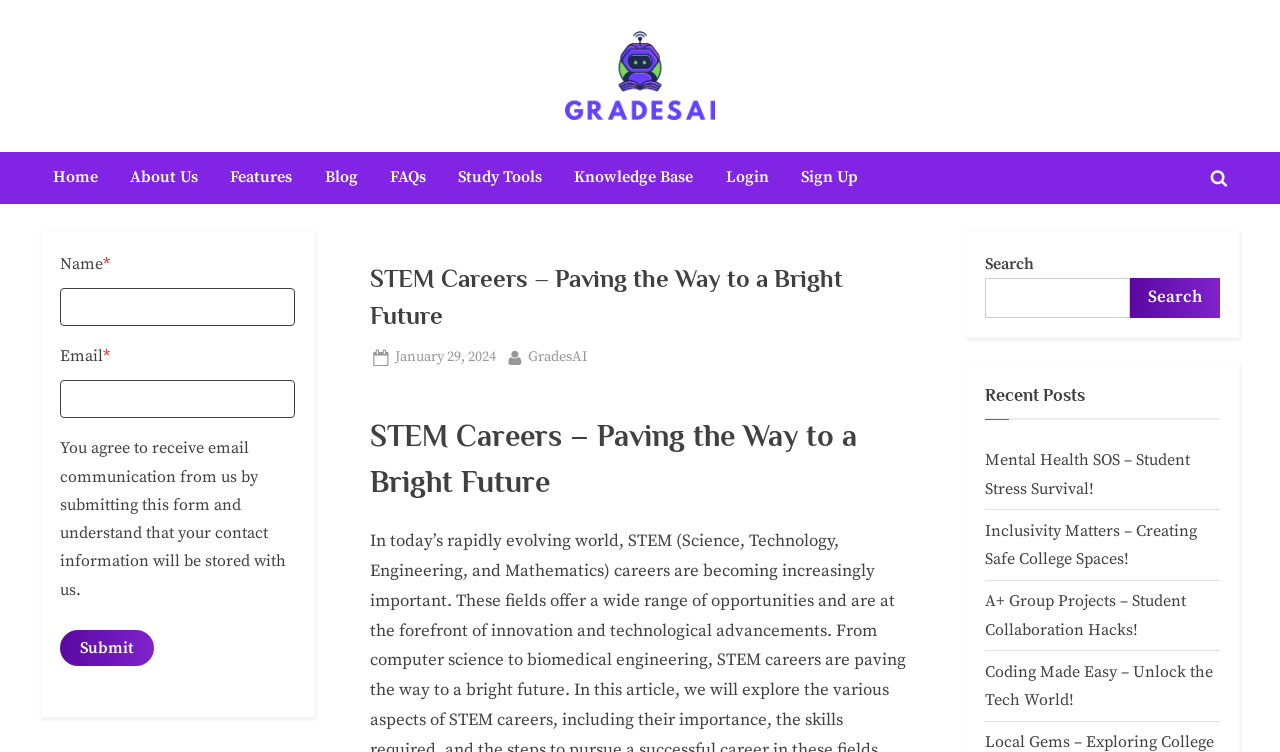What is the topic of the recent posts?
Kindly offer a detailed explanation using the data available in the image.

The recent posts section on the webpage includes links to articles with titles such as 'Mental Health SOS – Student Stress Survival!', 'Inclusivity Matters – Creating Safe College Spaces!', 'A+ Group Projects – Student Collaboration Hacks!', and 'Coding Made Easy – Unlock the Tech World!', which suggest that the topic of the recent posts is related to education and student life.